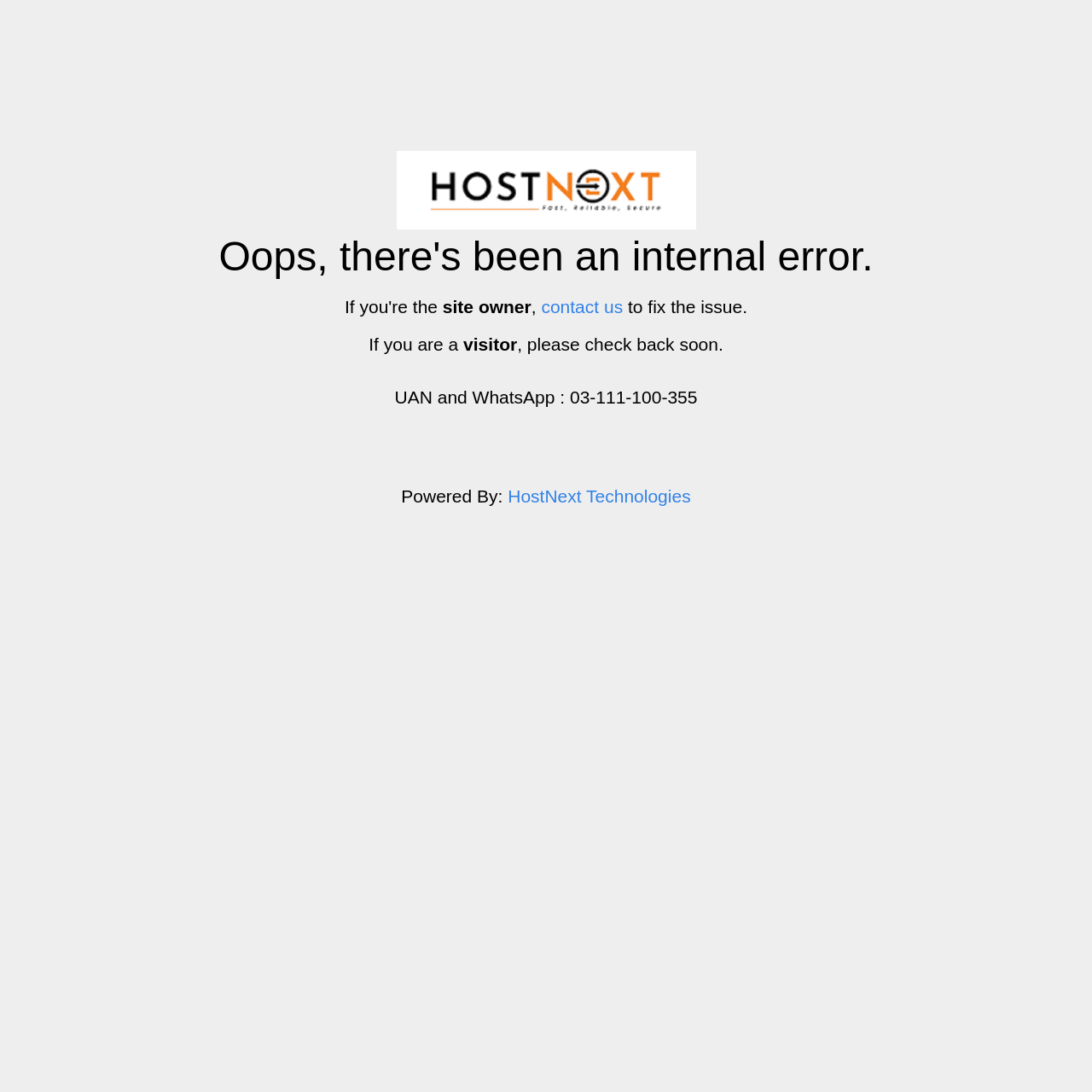Identify the primary heading of the webpage and provide its text.

Oops, there's been an internal error.